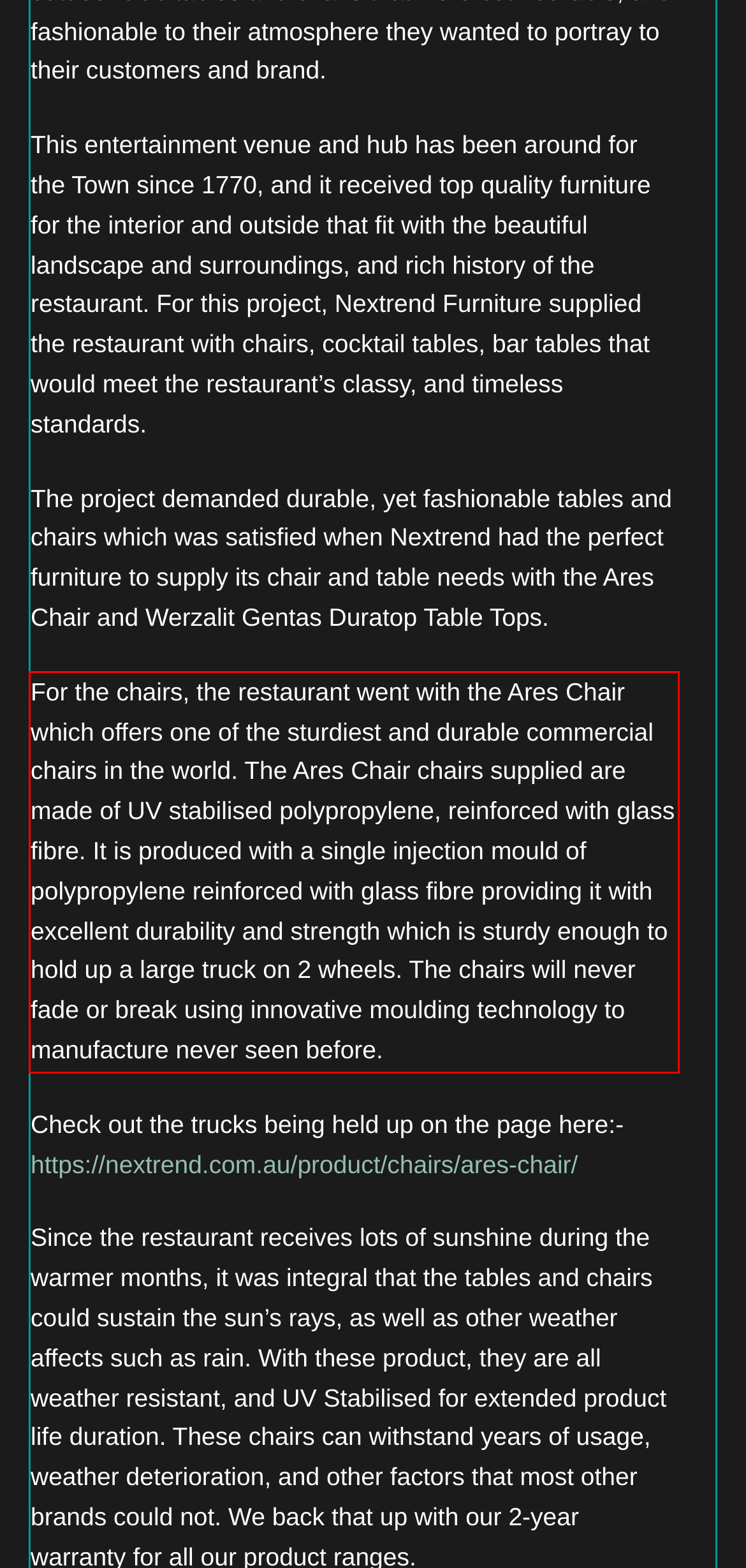Please take the screenshot of the webpage, find the red bounding box, and generate the text content that is within this red bounding box.

For the chairs, the restaurant went with the Ares Chair which offers one of the sturdiest and durable commercial chairs in the world. The Ares Chair chairs supplied are made of UV stabilised polypropylene, reinforced with glass fibre. It is produced with a single injection mould of polypropylene reinforced with glass fibre providing it with excellent durability and strength which is sturdy enough to hold up a large truck on 2 wheels. The chairs will never fade or break using innovative moulding technology to manufacture never seen before.